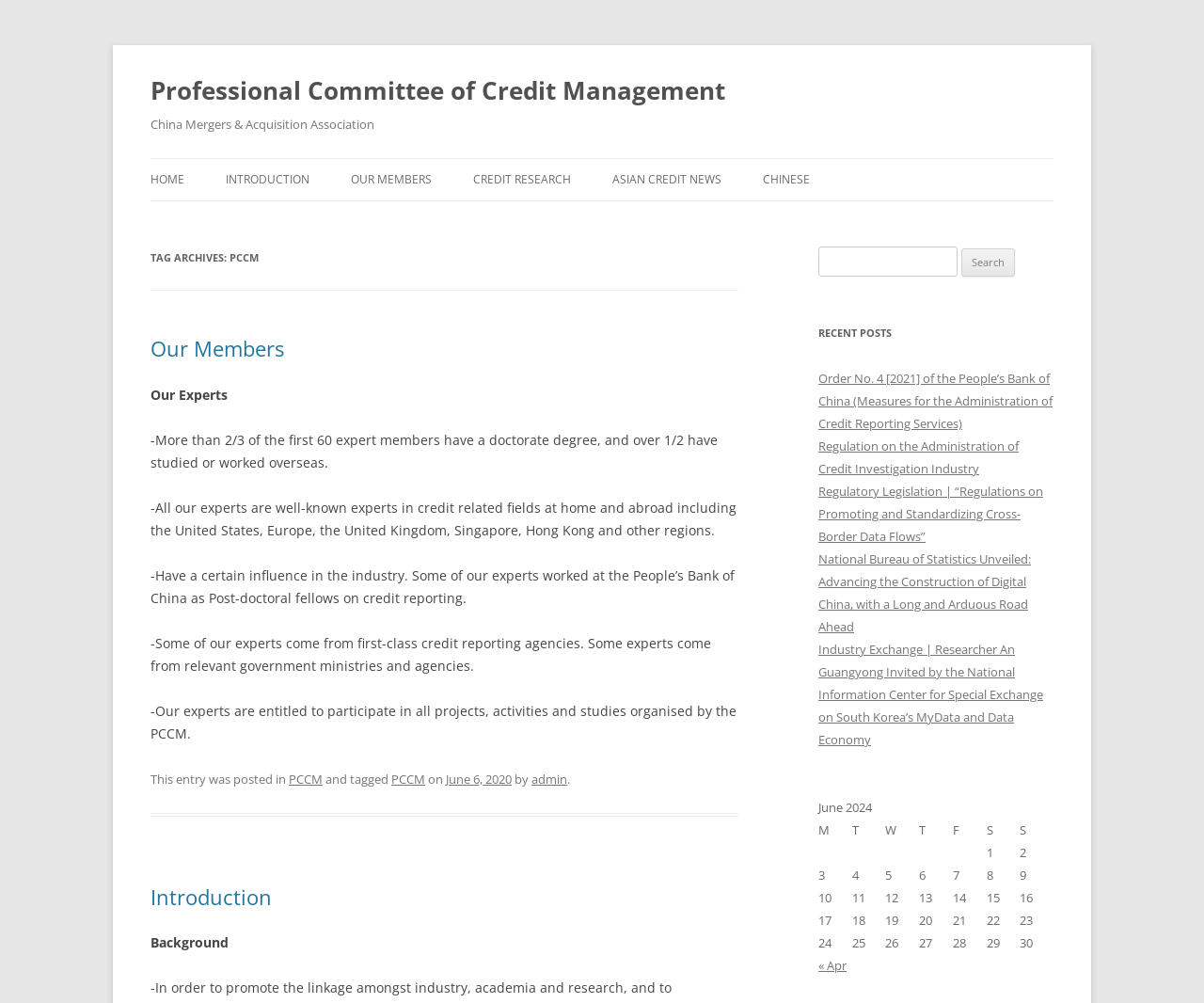Please provide a one-word or phrase answer to the question: 
What is the name of the organization?

PCCM